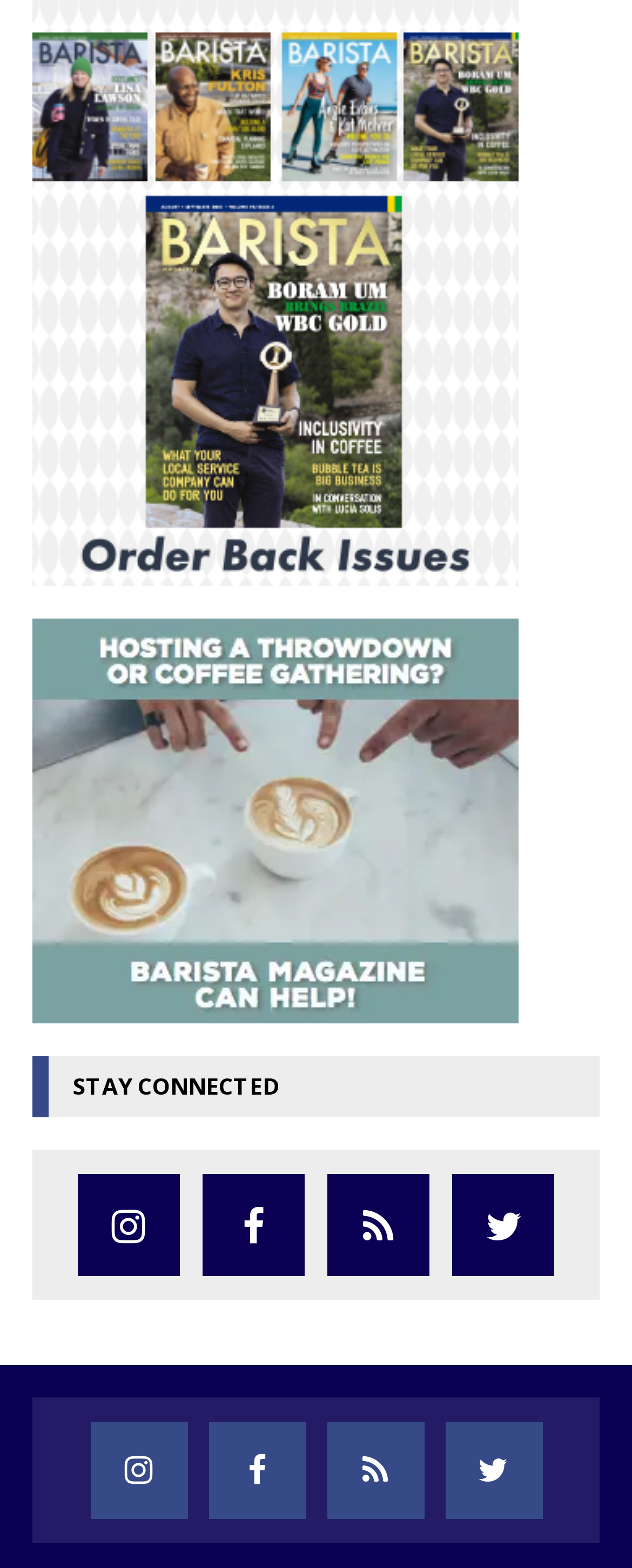Locate the bounding box coordinates of the region to be clicked to comply with the following instruction: "Support Barista Magazine events". The coordinates must be four float numbers between 0 and 1, in the form [left, top, right, bottom].

[0.051, 0.631, 0.821, 0.65]